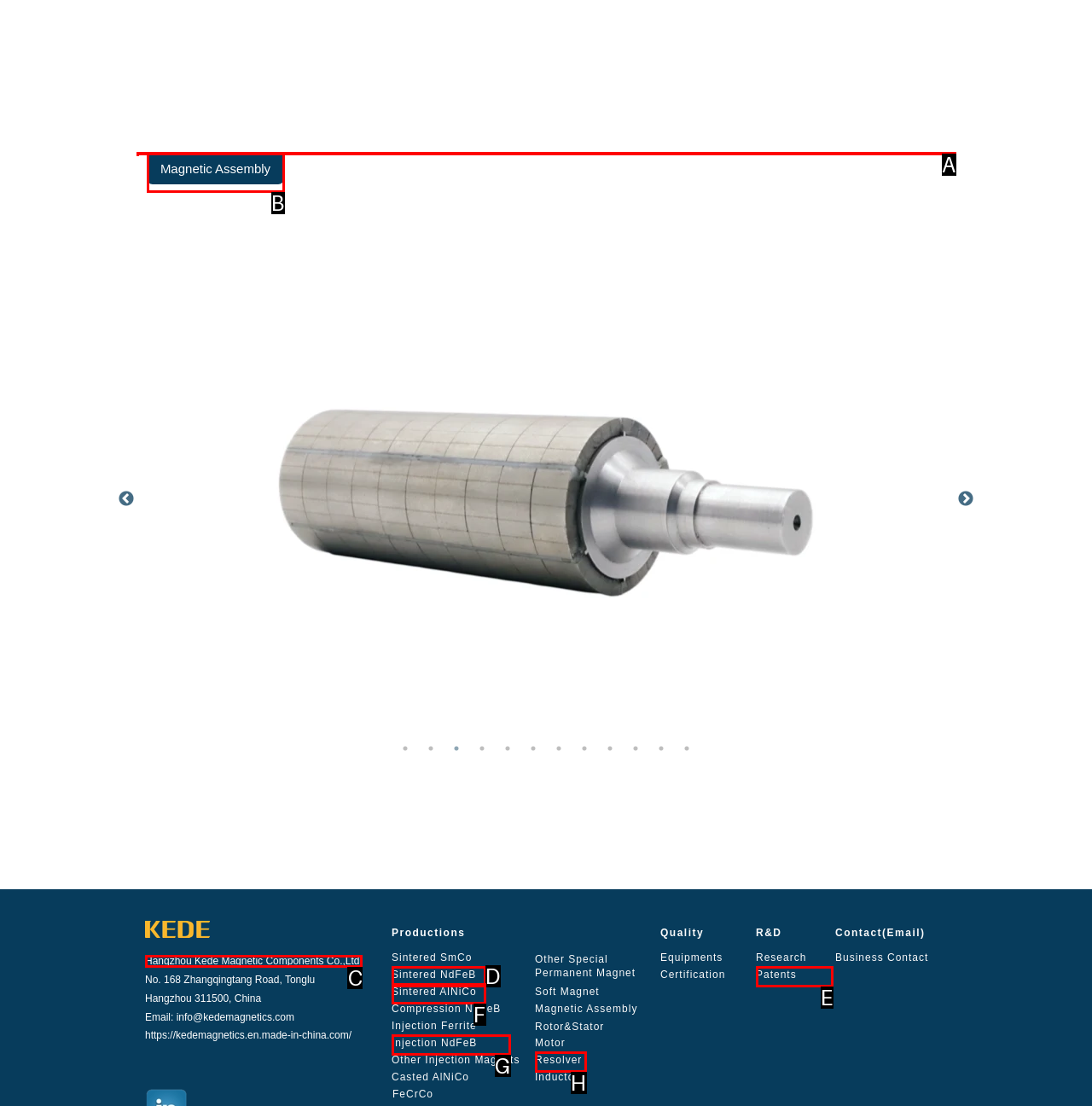Select the option that matches the description: Resolver. Answer with the letter of the correct option directly.

H